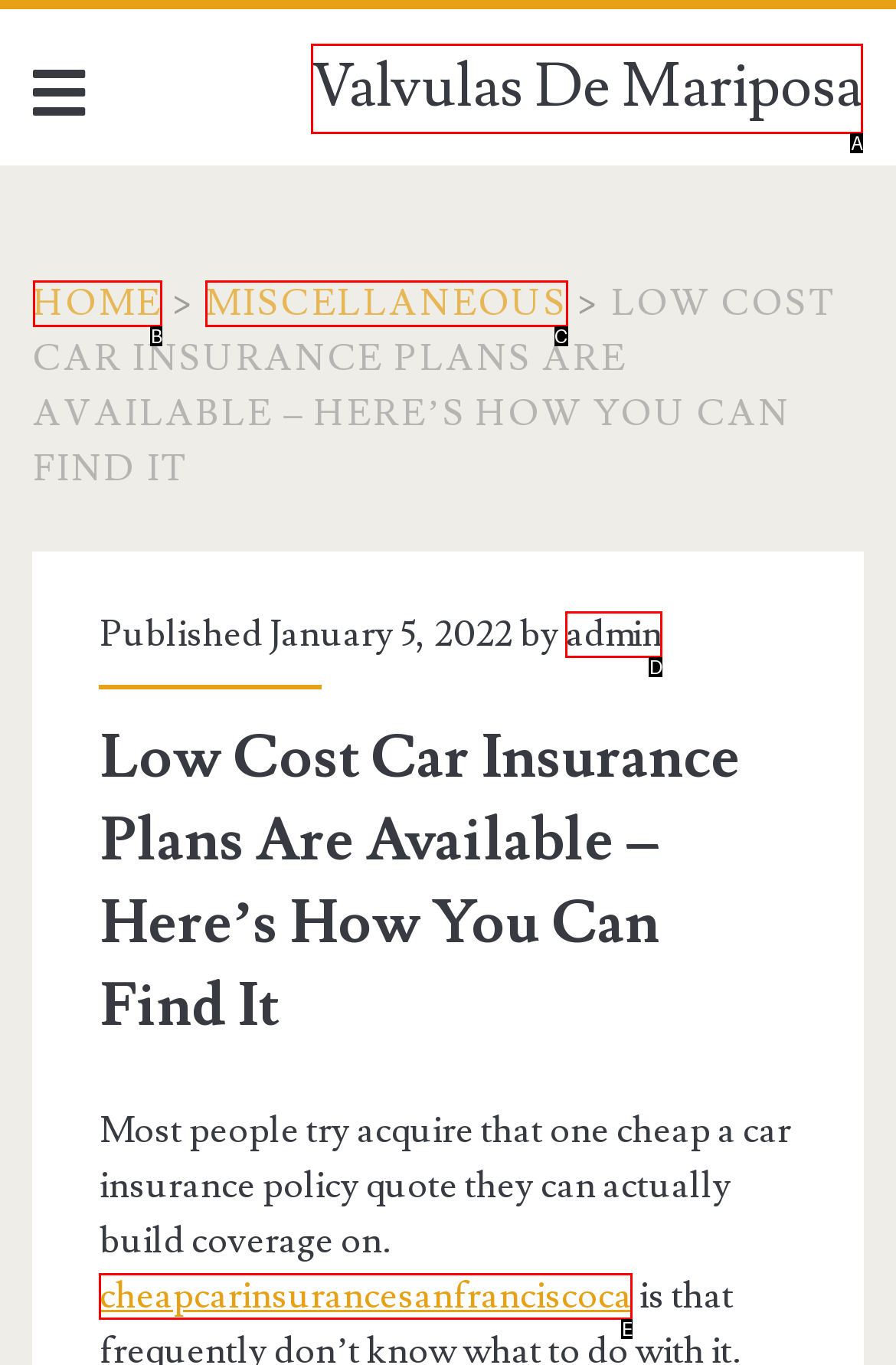Which UI element corresponds to this description: Home
Reply with the letter of the correct option.

B